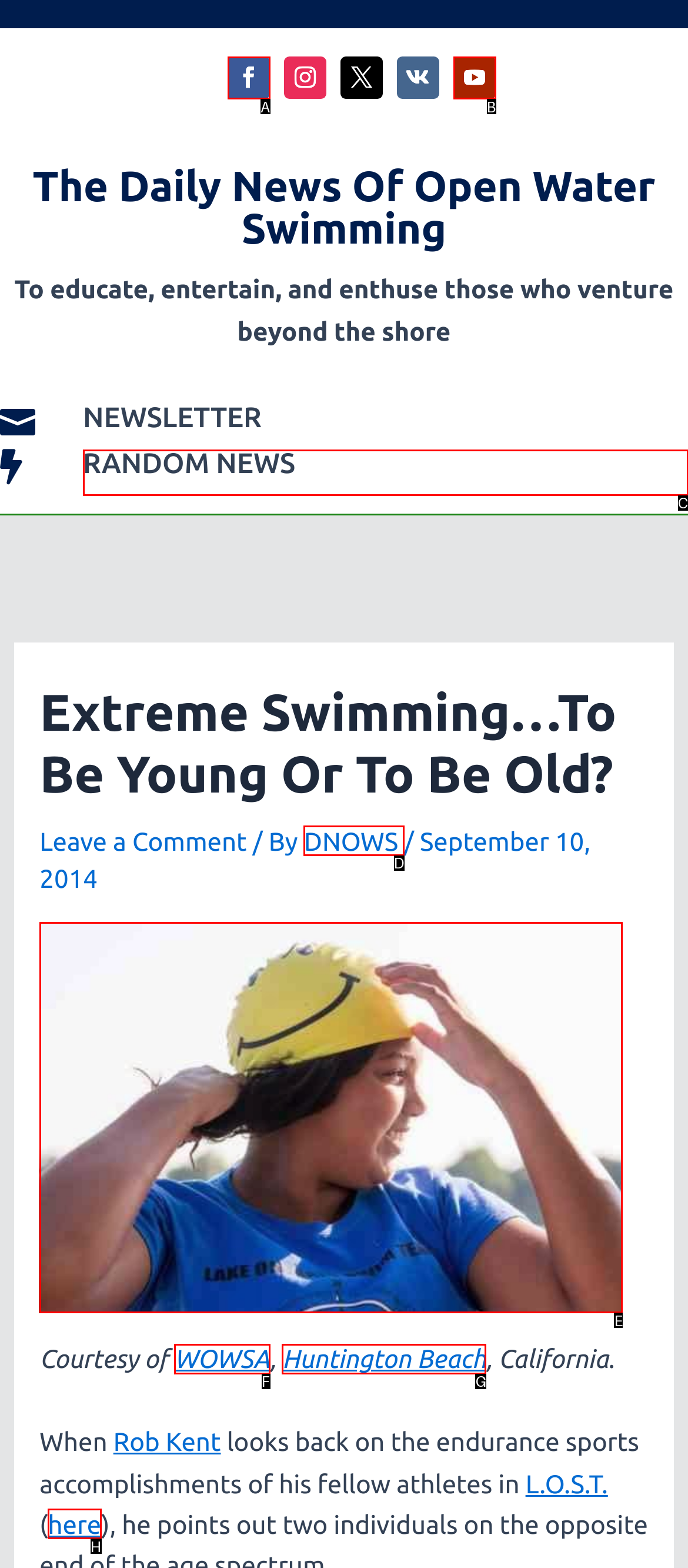Tell me which one HTML element I should click to complete the following task: Read the random news Answer with the option's letter from the given choices directly.

C